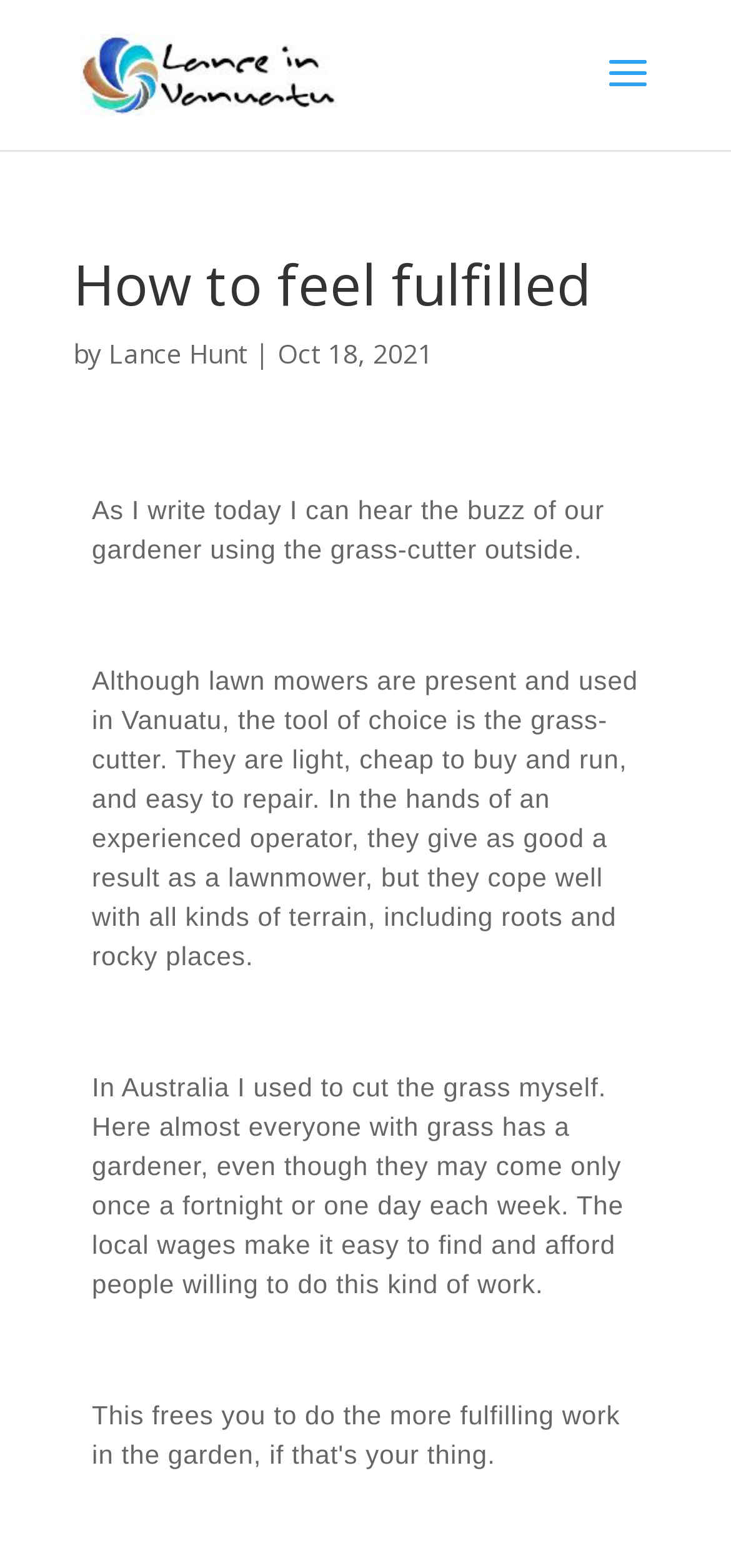Offer a detailed explanation of the webpage layout and contents.

The webpage is about an article titled "How to feel fulfilled" by Lance Hunt, dated October 18, 2021. At the top, there is a link to "Lance In Vanuatu" accompanied by an image with the same name, positioned on the left side of the page. Below this, the article title "How to feel fulfilled" is displayed prominently in a heading.

The author's name, "Lance Hunt", is mentioned alongside the date of publication, situated below the title. The main content of the article begins with a descriptive paragraph about the sound of a gardener using a grass-cutter outside, which is positioned in the middle of the page.

The article continues with a series of paragraphs discussing the use of grass-cutters in Vanuatu, their advantages, and how they are commonly used by gardeners in the area. The text is arranged in a single column, with each paragraph flowing into the next, and occupies most of the page's content area.